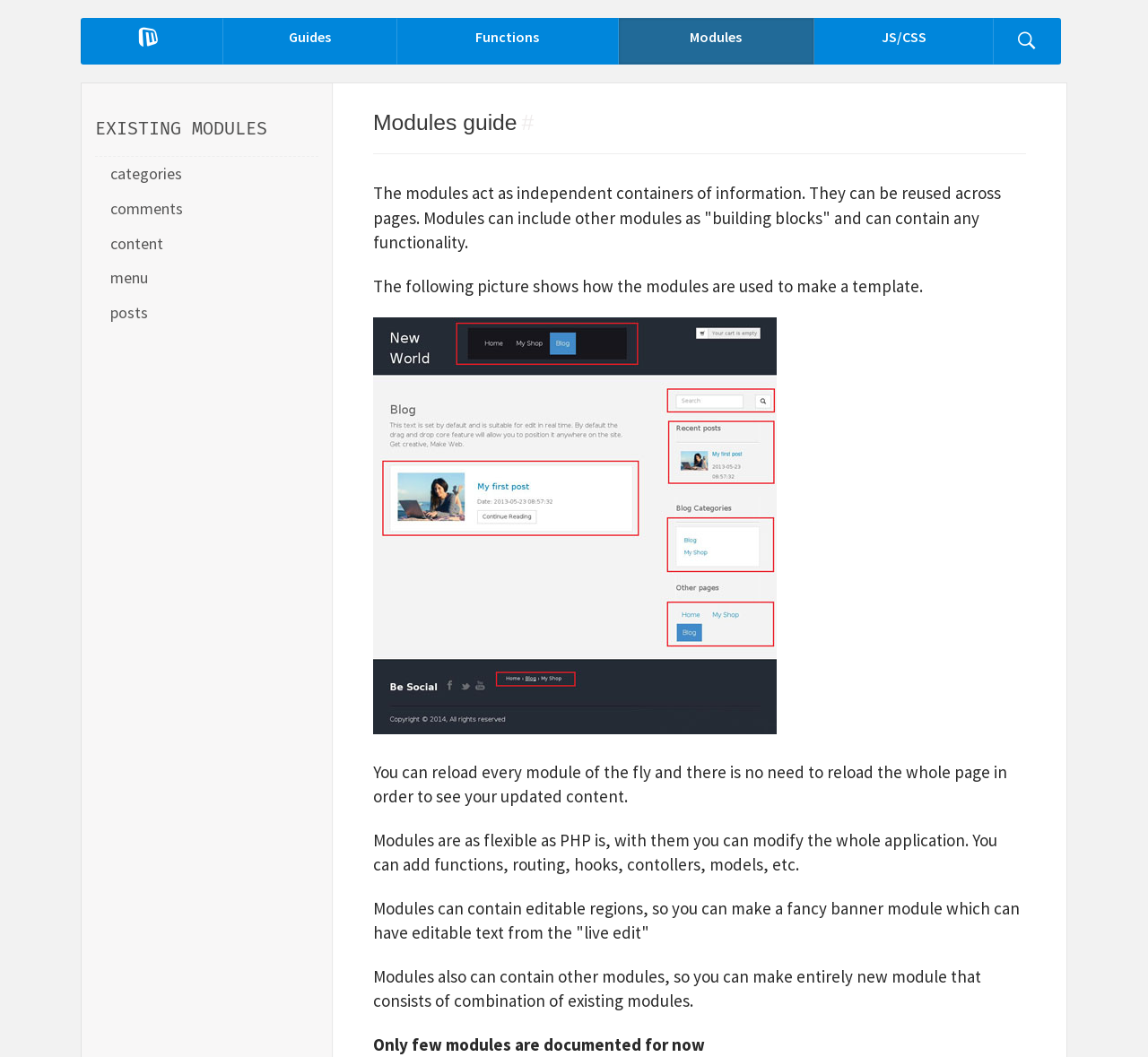Please provide a detailed answer to the question below by examining the image:
What is shown in the picture?

The picture on the webpage shows how modules are used to make a template. It illustrates the concept of modules being used as building blocks to create a template.